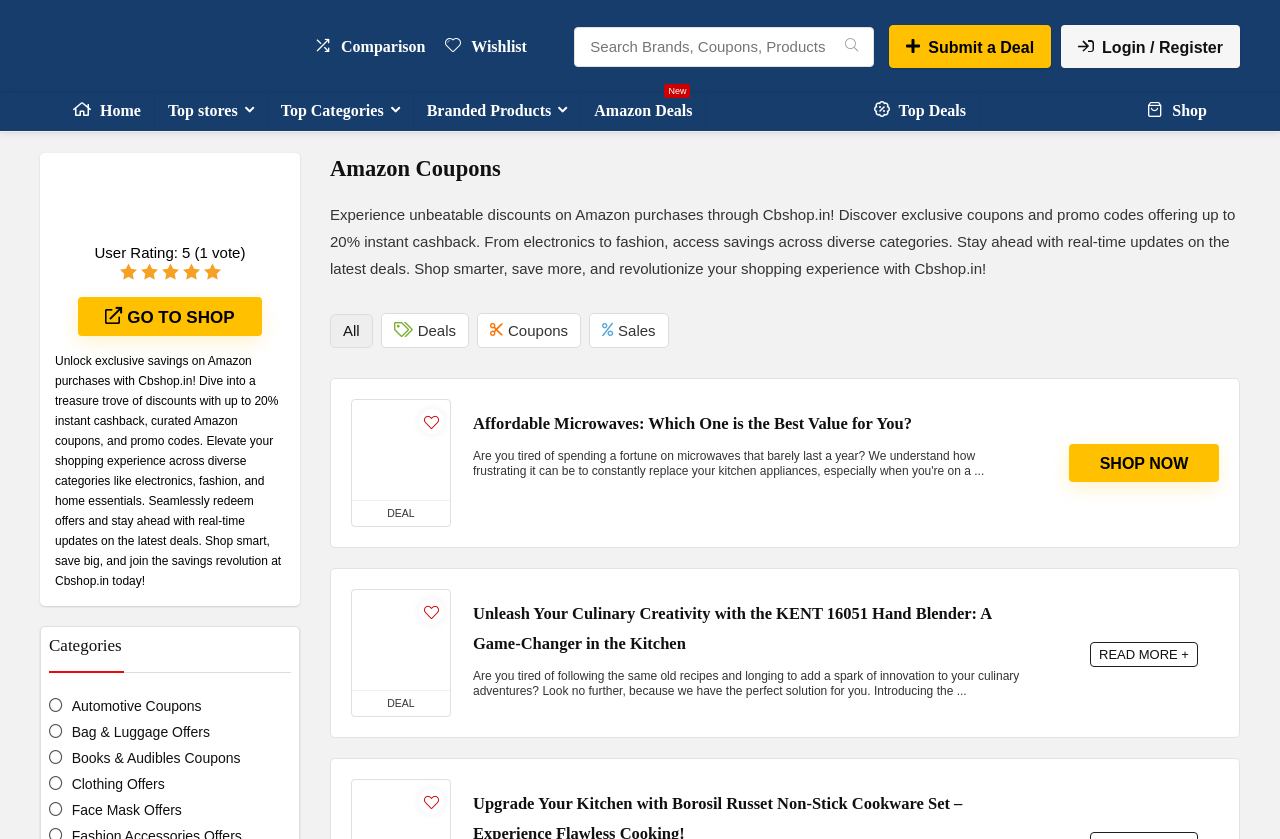Determine the bounding box coordinates of the clickable element to achieve the following action: 'Go to shop'. Provide the coordinates as four float values between 0 and 1, formatted as [left, top, right, bottom].

[0.061, 0.354, 0.205, 0.4]